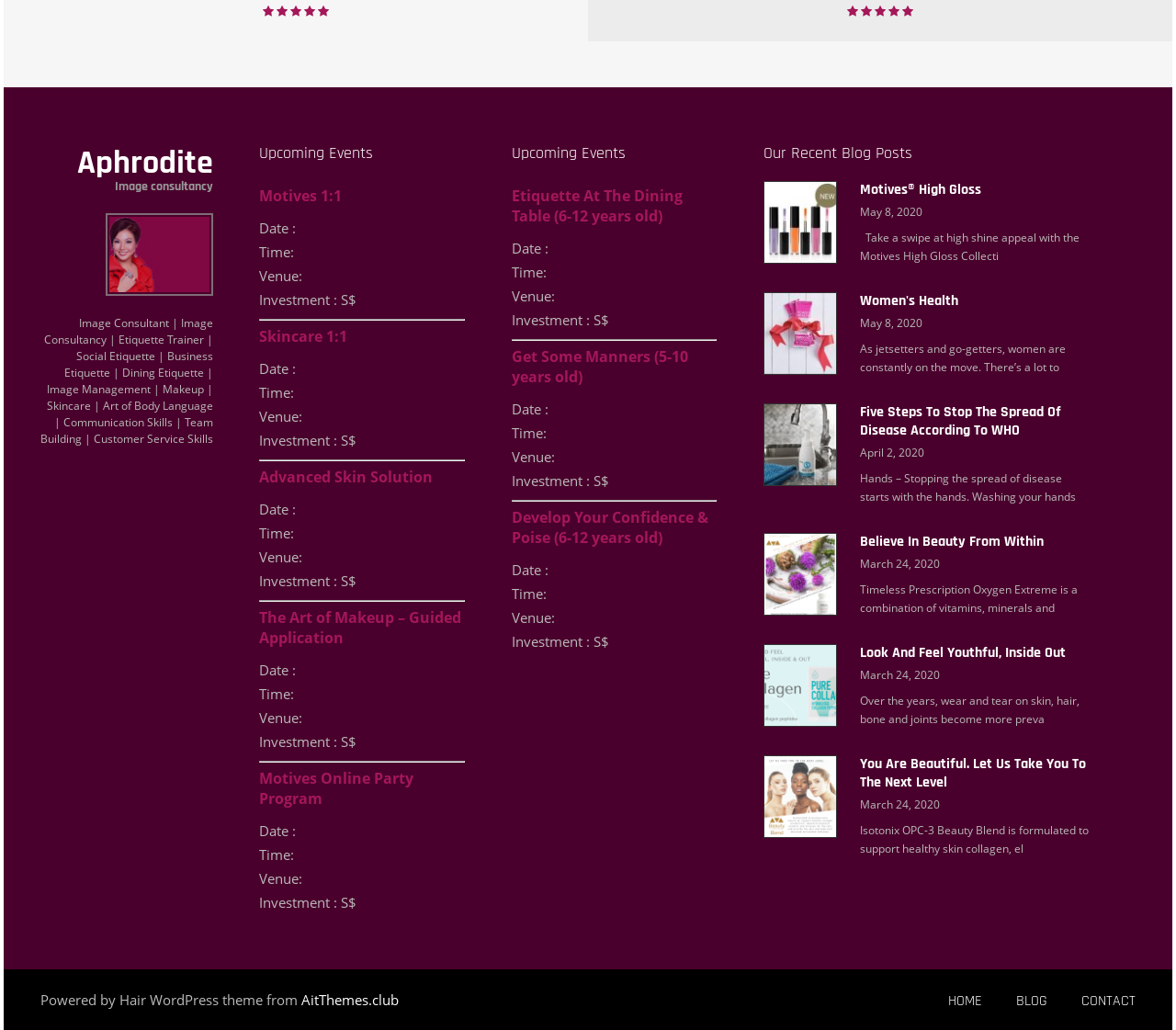What is the investment for the 'Motives 1:1' event?
Respond to the question with a single word or phrase according to the image.

S$